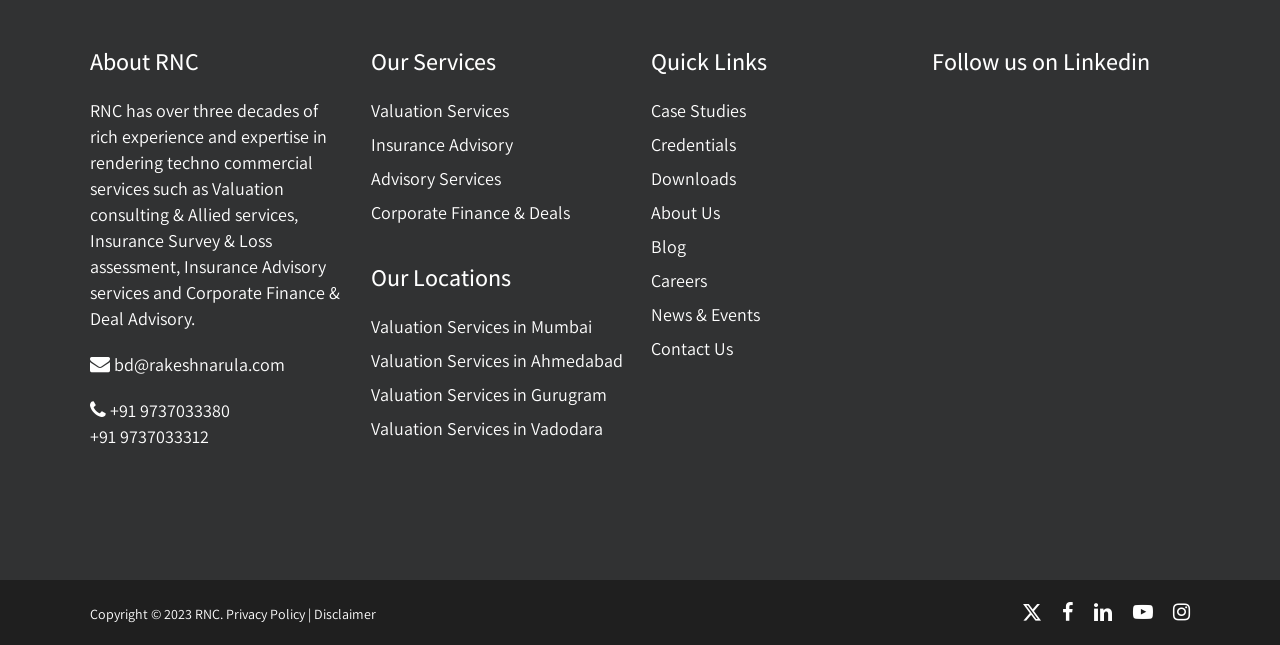Determine the bounding box coordinates of the section to be clicked to follow the instruction: "Contact Us". The coordinates should be given as four float numbers between 0 and 1, formatted as [left, top, right, bottom].

[0.509, 0.52, 0.711, 0.561]